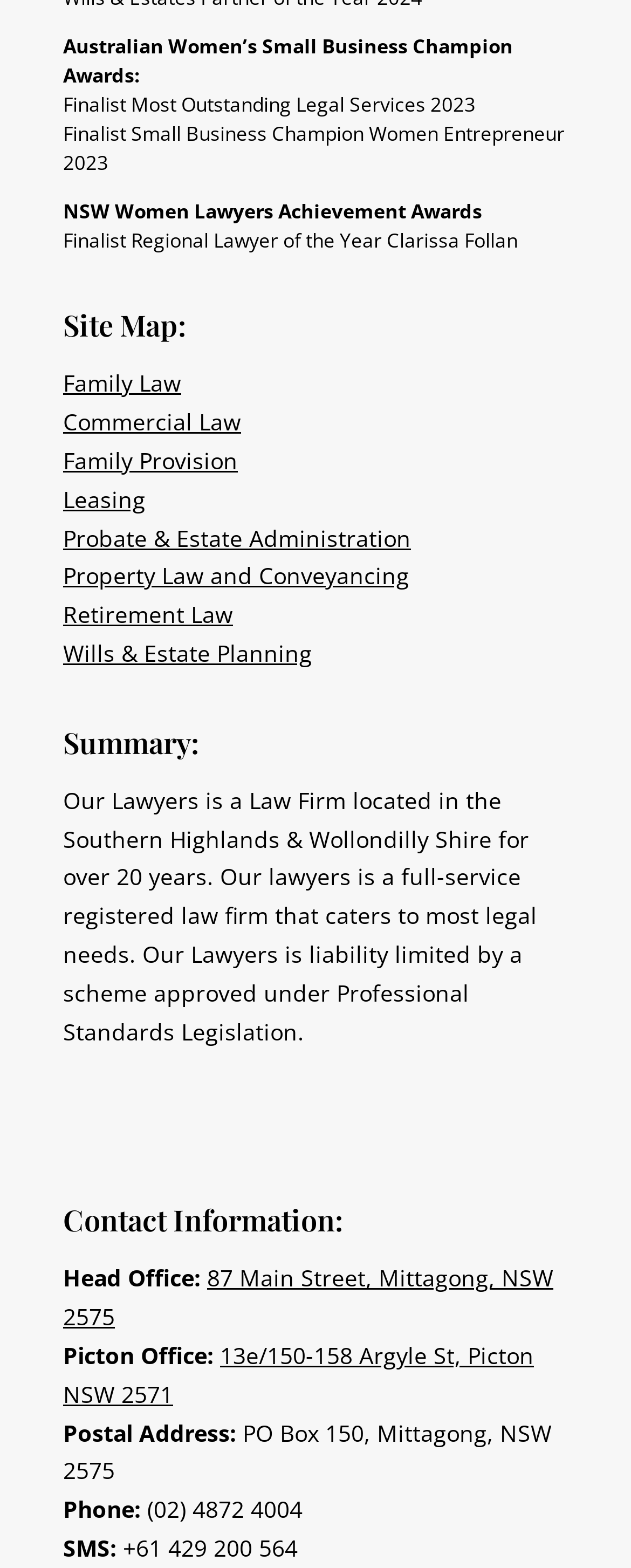What legal services does the firm offer?
Give a detailed and exhaustive answer to the question.

The webpage provides a list of links under the 'Site Map' heading, which suggests that the law firm offers various legal services, including Family Law, Commercial Law, Family Provision, Leasing, Probate & Estate Administration, Property Law and Conveyancing, Retirement Law, and Wills & Estate Planning.